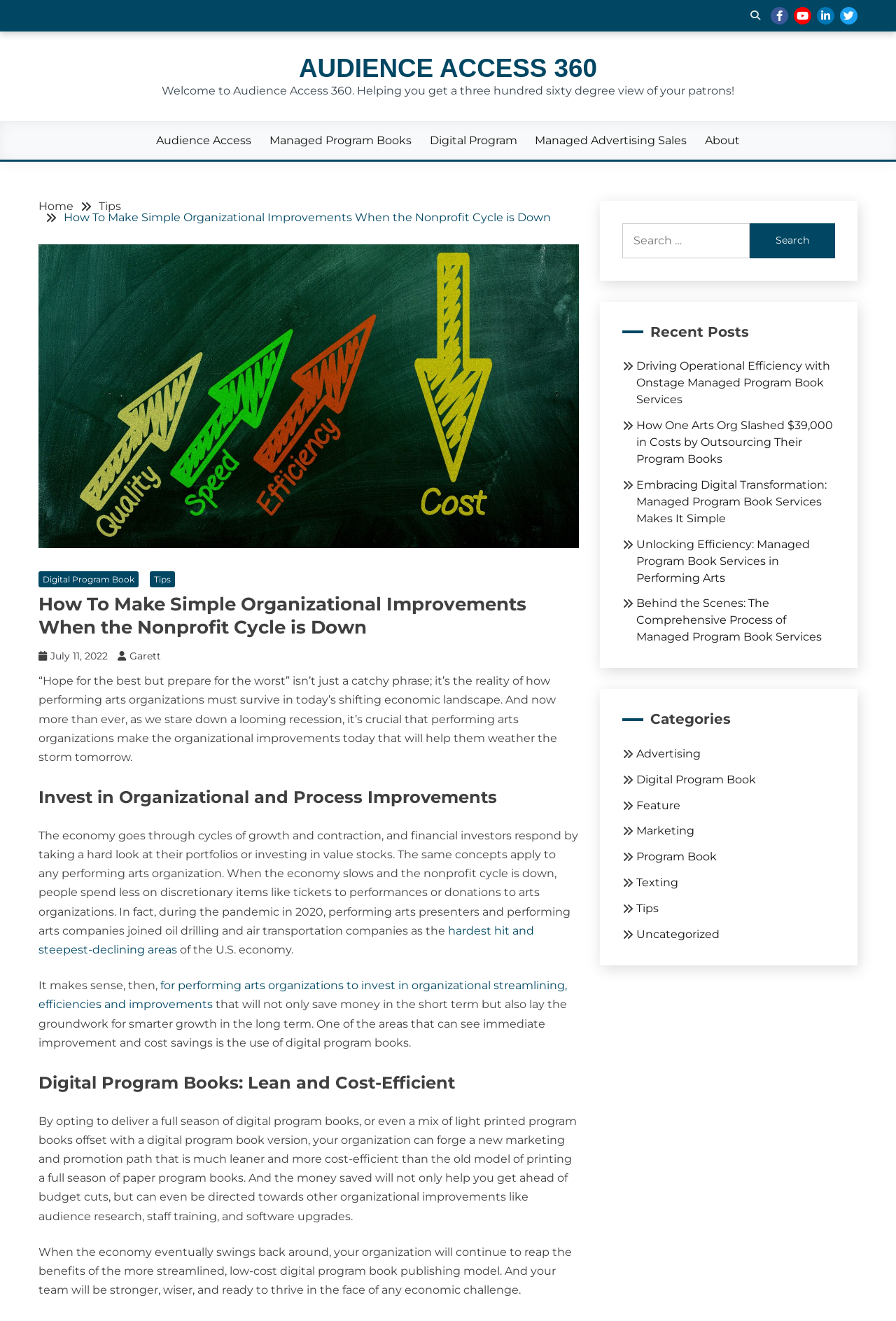Locate the bounding box coordinates of the area to click to fulfill this instruction: "Click the 'SUBSCRIBE' button". The bounding box should be presented as four float numbers between 0 and 1, in the order [left, top, right, bottom].

None